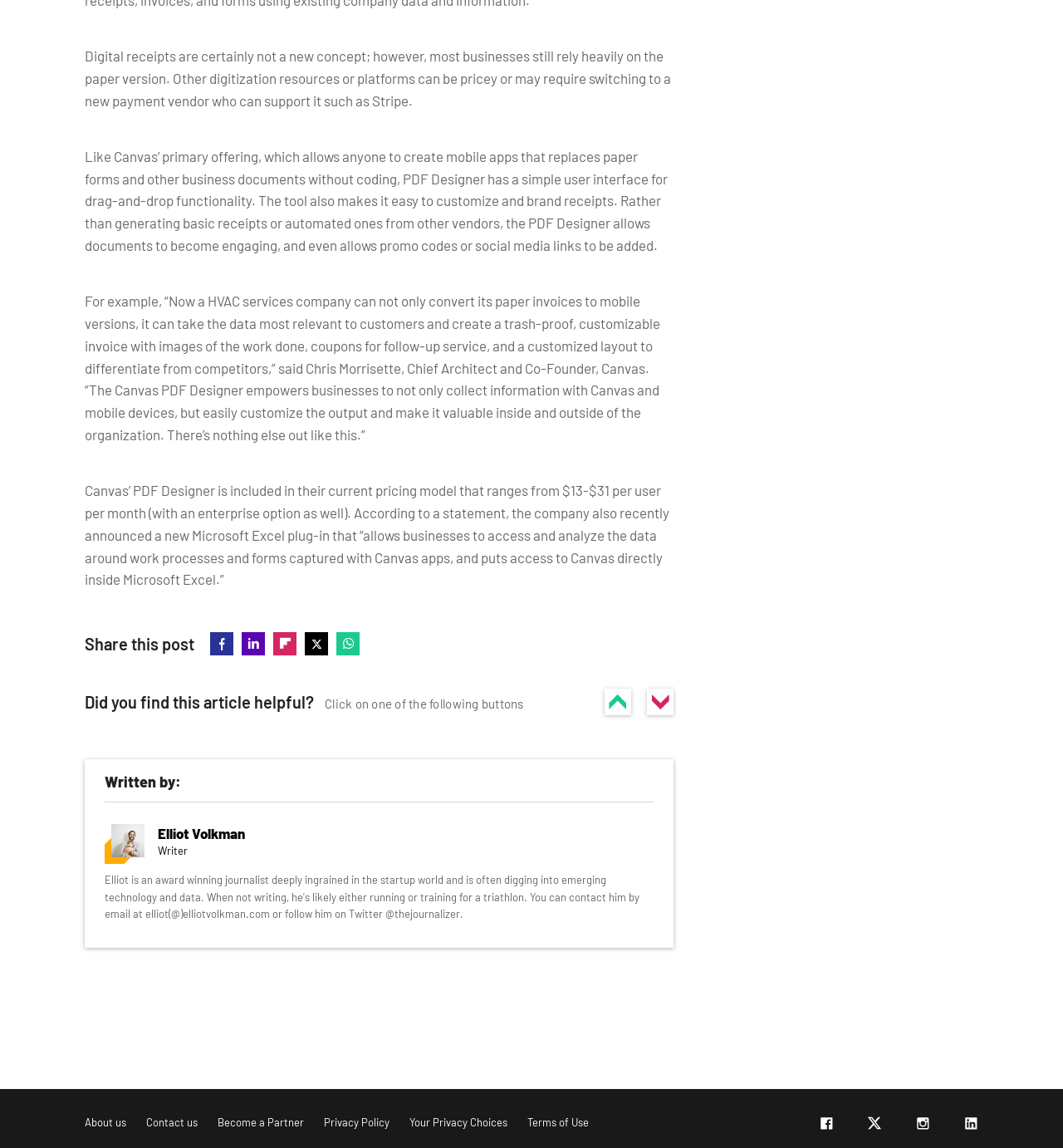Please give the bounding box coordinates of the area that should be clicked to fulfill the following instruction: "Visit the About us page". The coordinates should be in the format of four float numbers from 0 to 1, i.e., [left, top, right, bottom].

[0.08, 0.972, 0.119, 0.984]